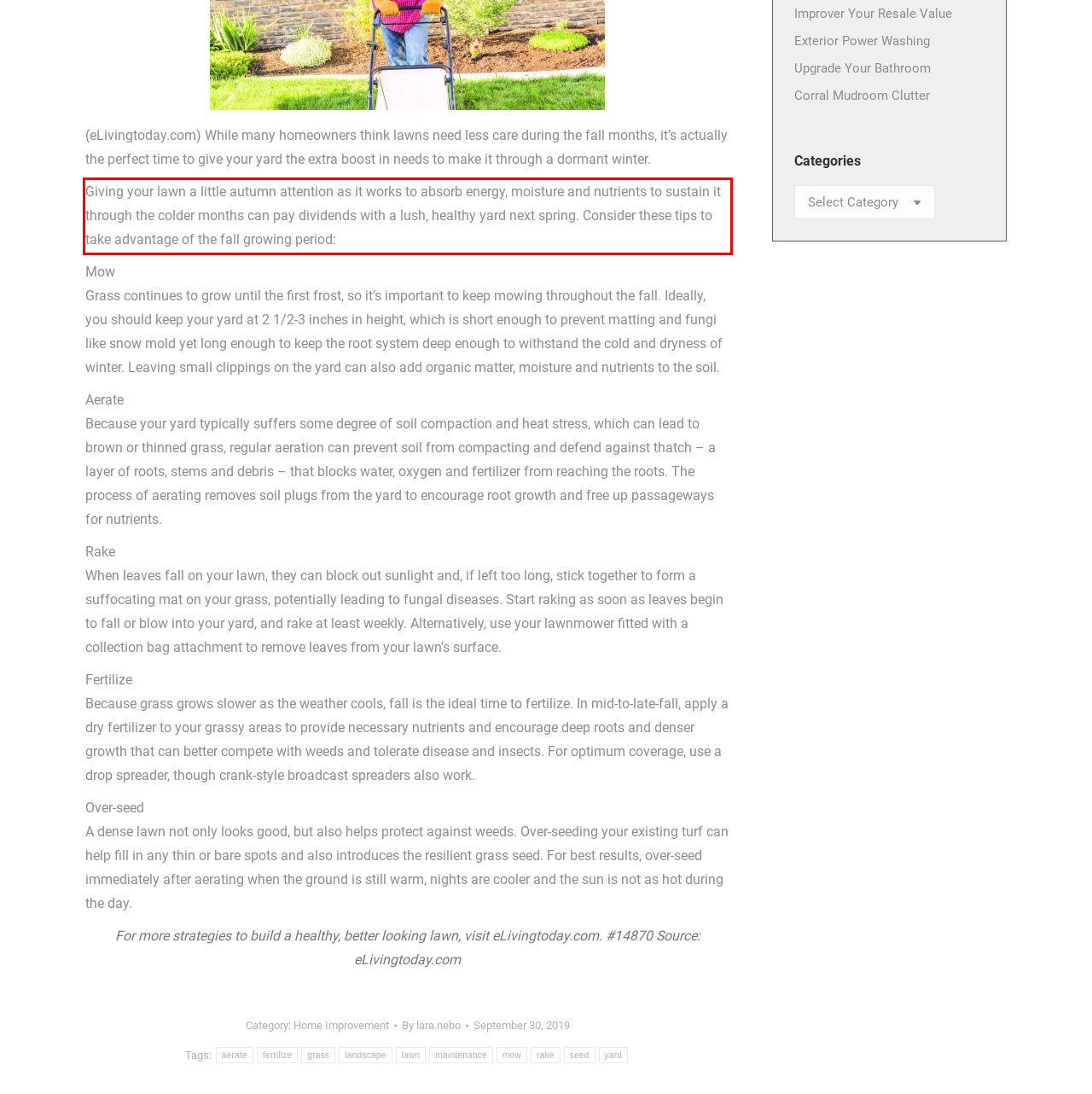From the screenshot of the webpage, locate the red bounding box and extract the text contained within that area.

Giving your lawn a little autumn attention as it works to absorb energy, moisture and nutrients to sustain it through the colder months can pay dividends with a lush, healthy yard next spring. Consider these tips to take advantage of the fall growing period: